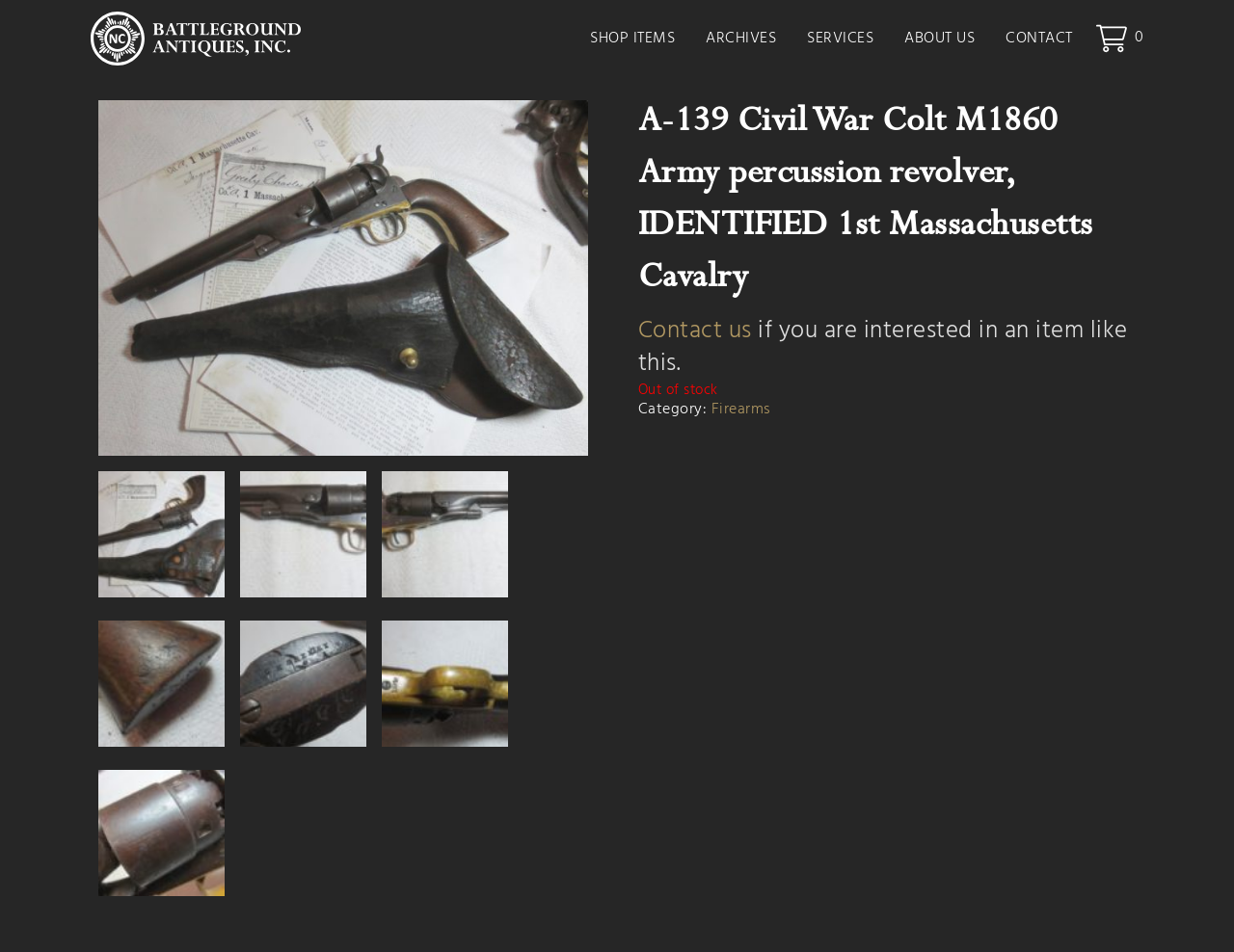Please give a short response to the question using one word or a phrase:
What is the purpose of the 'Contact us' link?

To inquire about similar items